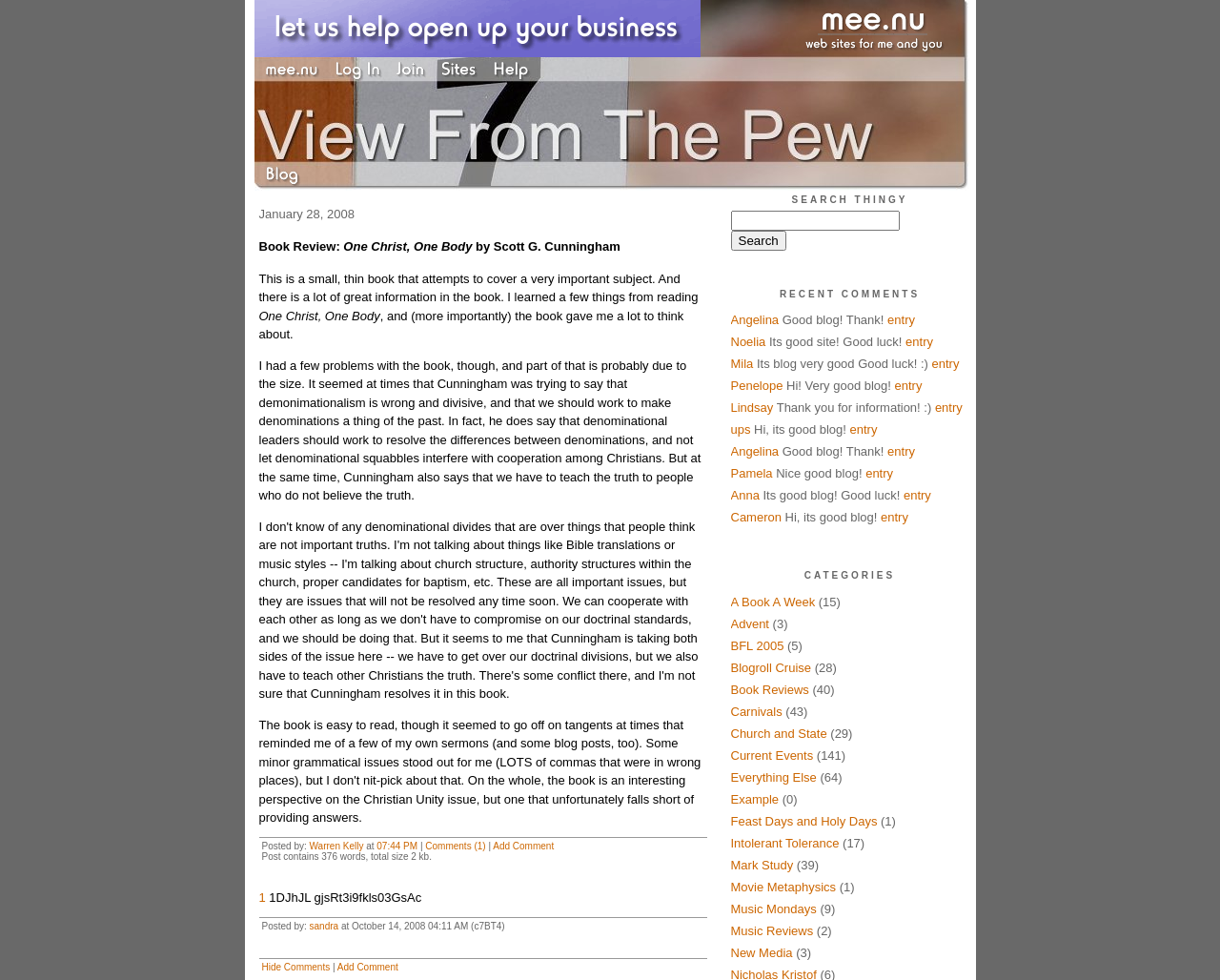Indicate the bounding box coordinates of the clickable region to achieve the following instruction: "Click the 'Log In' link."

[0.273, 0.069, 0.321, 0.086]